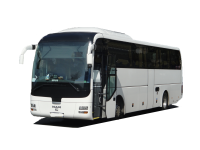What is the benefit of the large windows?
Please look at the screenshot and answer in one word or a short phrase.

Great view